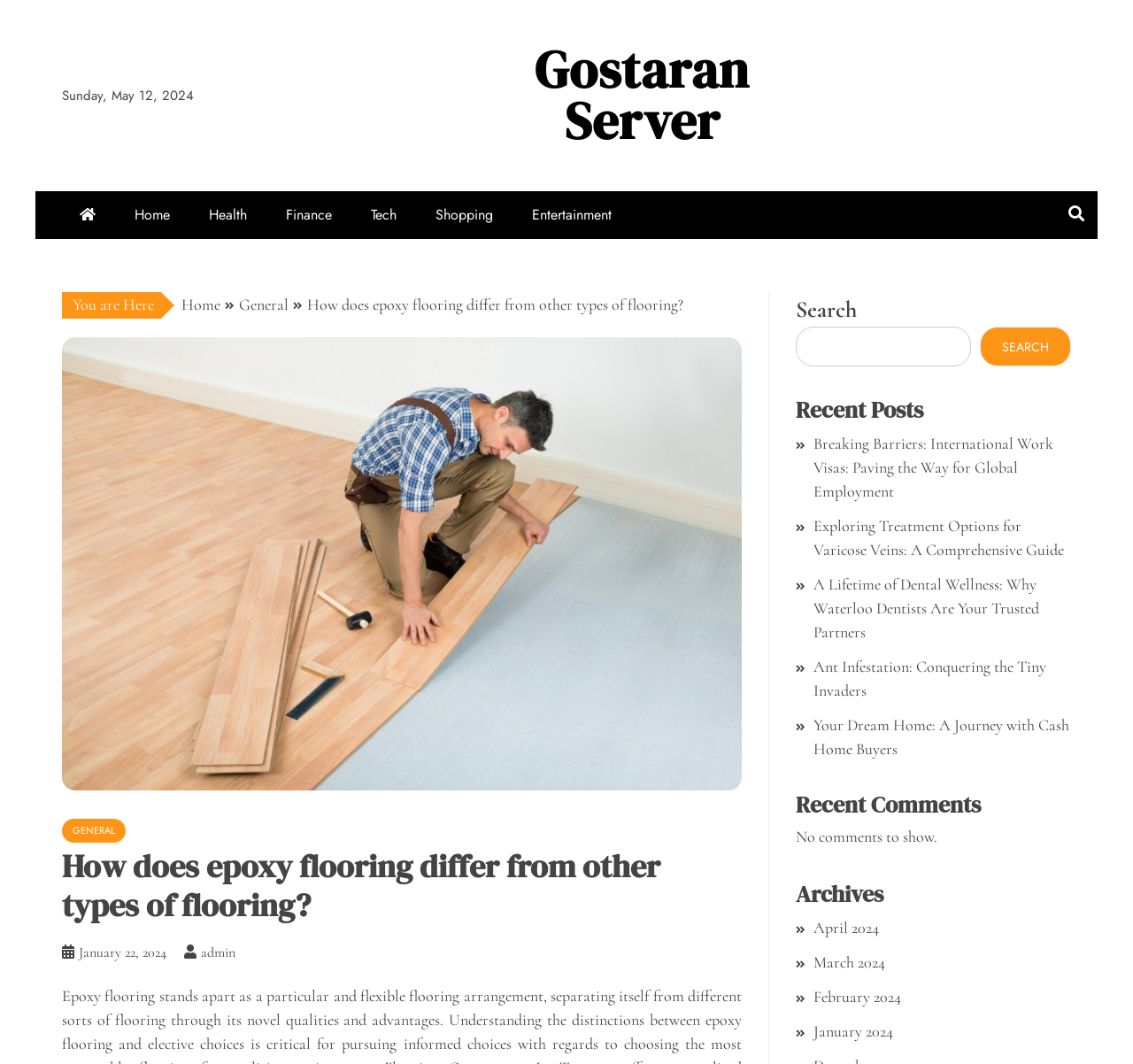Refer to the image and offer a detailed explanation in response to the question: What is the title of the first recent post?

I looked at the 'Recent Posts' section of the webpage and found that the first link is 'Breaking Barriers: International Work Visas: Paving the Way for Global Employment', which is the title of the first recent post.